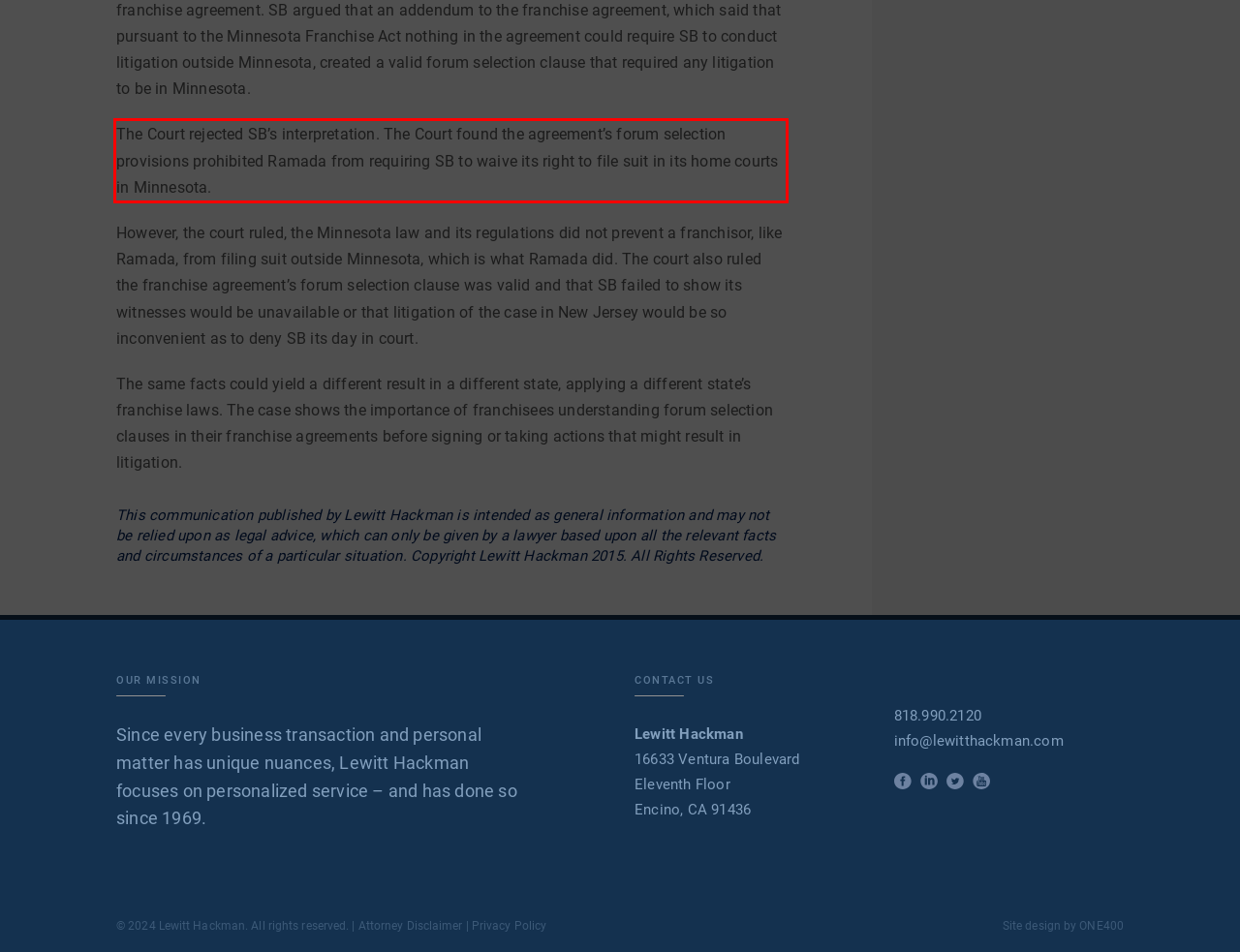You are provided with a screenshot of a webpage that includes a UI element enclosed in a red rectangle. Extract the text content inside this red rectangle.

The Court rejected SB’s interpretation. The Court found the agreement’s forum selection provisions prohibited Ramada from requiring SB to waive its right to file suit in its home courts in Minnesota.